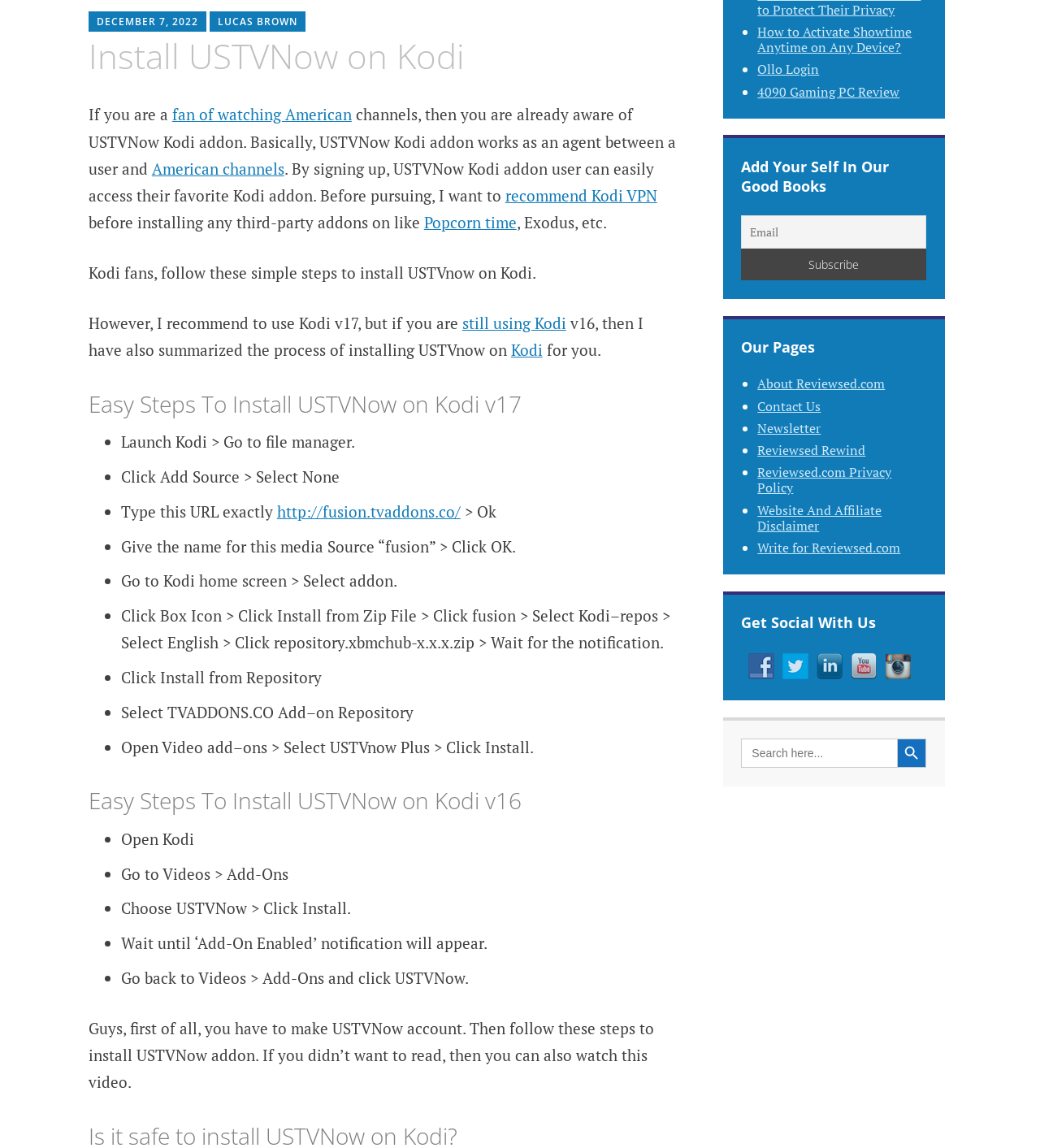Given the description of the UI element: "December 7, 2022December 7, 2022", predict the bounding box coordinates in the form of [left, top, right, bottom], with each value being a float between 0 and 1.

[0.093, 0.013, 0.19, 0.025]